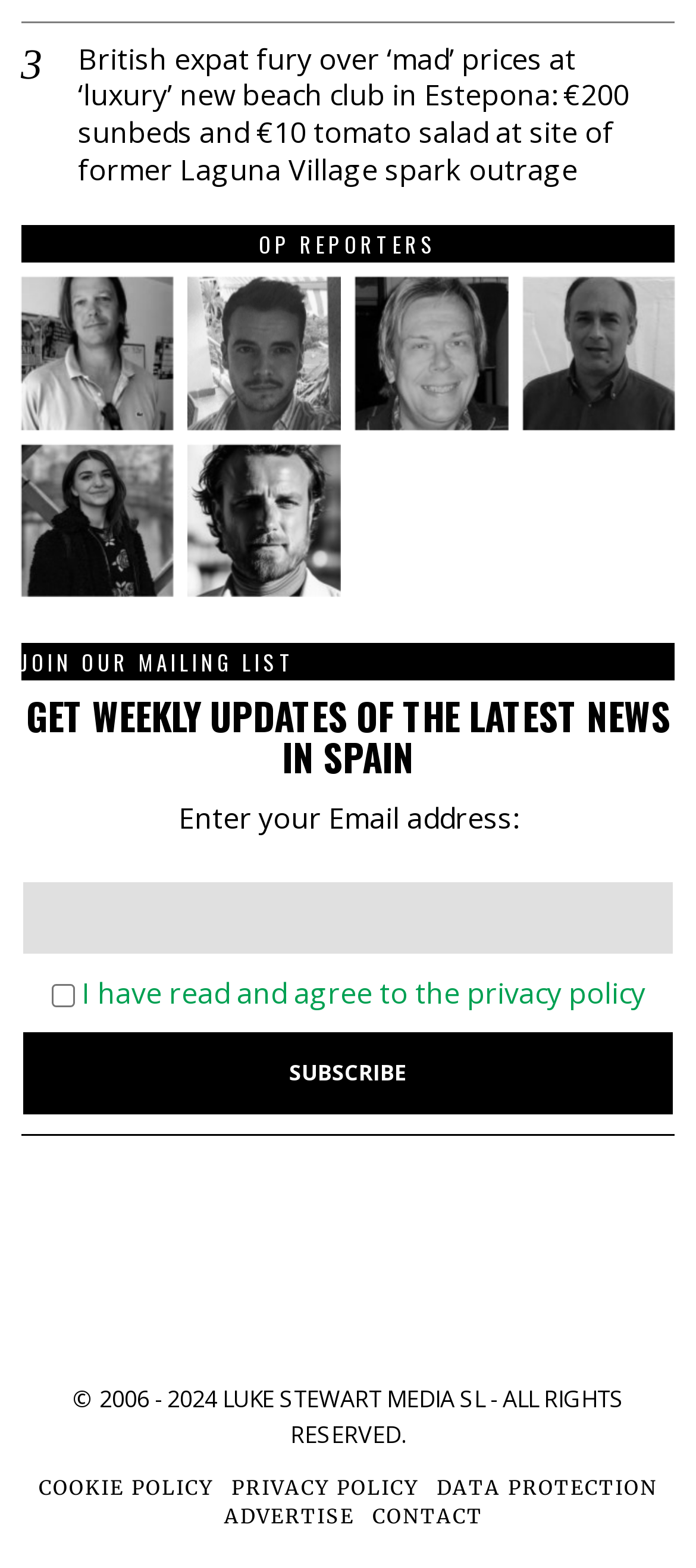Based on the image, please respond to the question with as much detail as possible:
What is the purpose of the textbox?

The textbox is located below the 'Enter your Email address:' label and has a 'required' attribute, indicating that it is used to input an email address, likely for subscription or newsletter purposes.